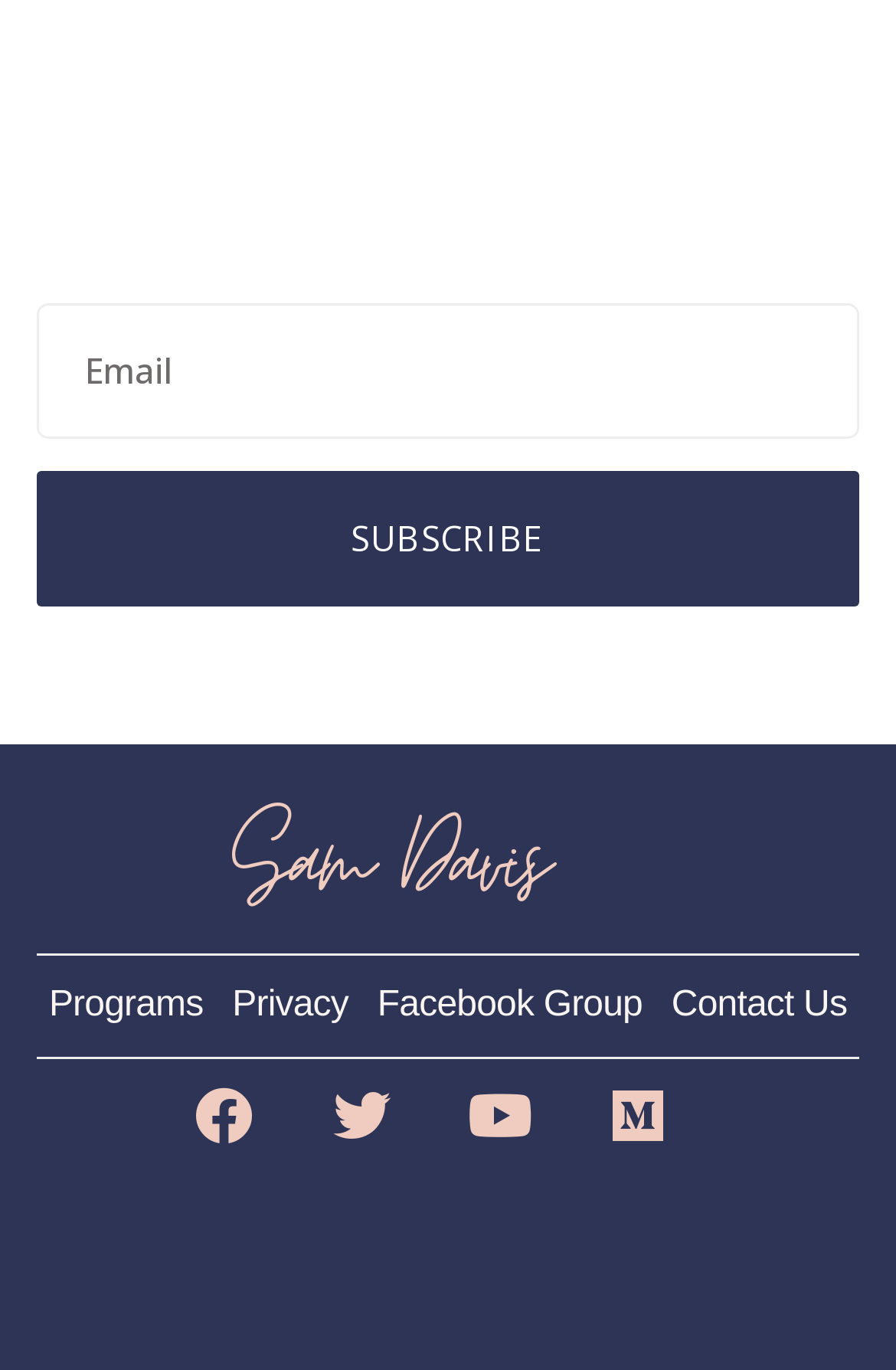Please give a succinct answer using a single word or phrase:
What is the purpose of the textbox?

Email input